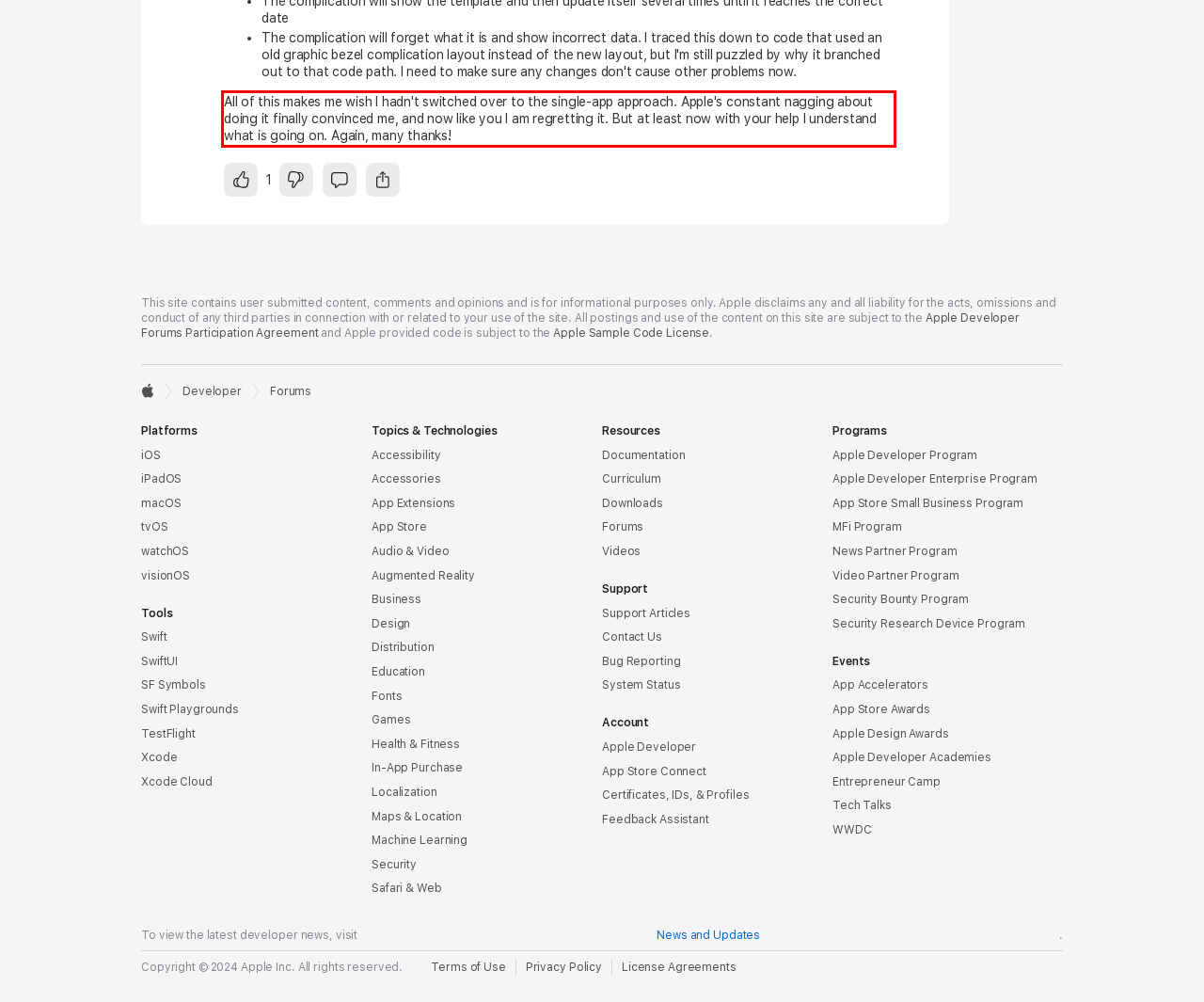Examine the webpage screenshot, find the red bounding box, and extract the text content within this marked area.

All of this makes me wish I hadn't switched over to the single-app approach. Apple's constant nagging about doing it finally convinced me, and now like you I am regretting it. But at least now with your help I understand what is going on. Again, many thanks!